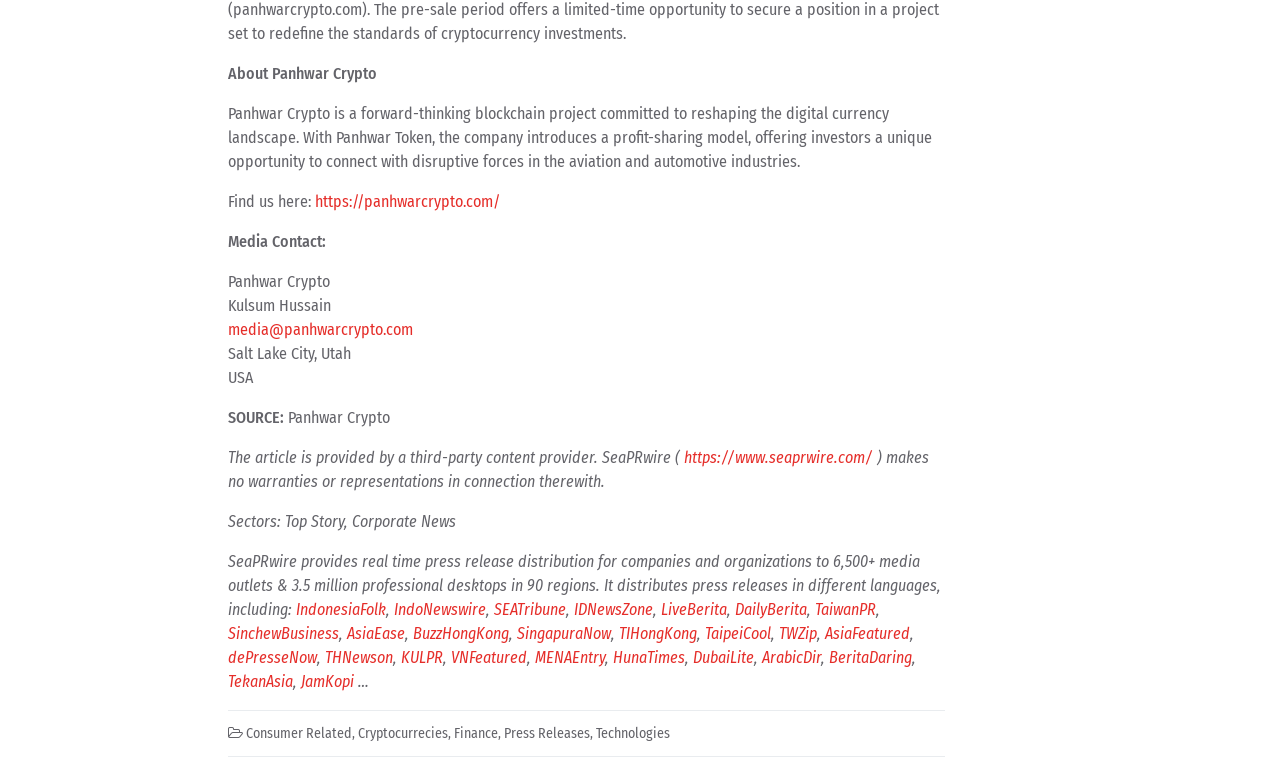Find the bounding box coordinates for the area that must be clicked to perform this action: "Click on the link to Panhwar Crypto's website".

[0.246, 0.248, 0.391, 0.273]